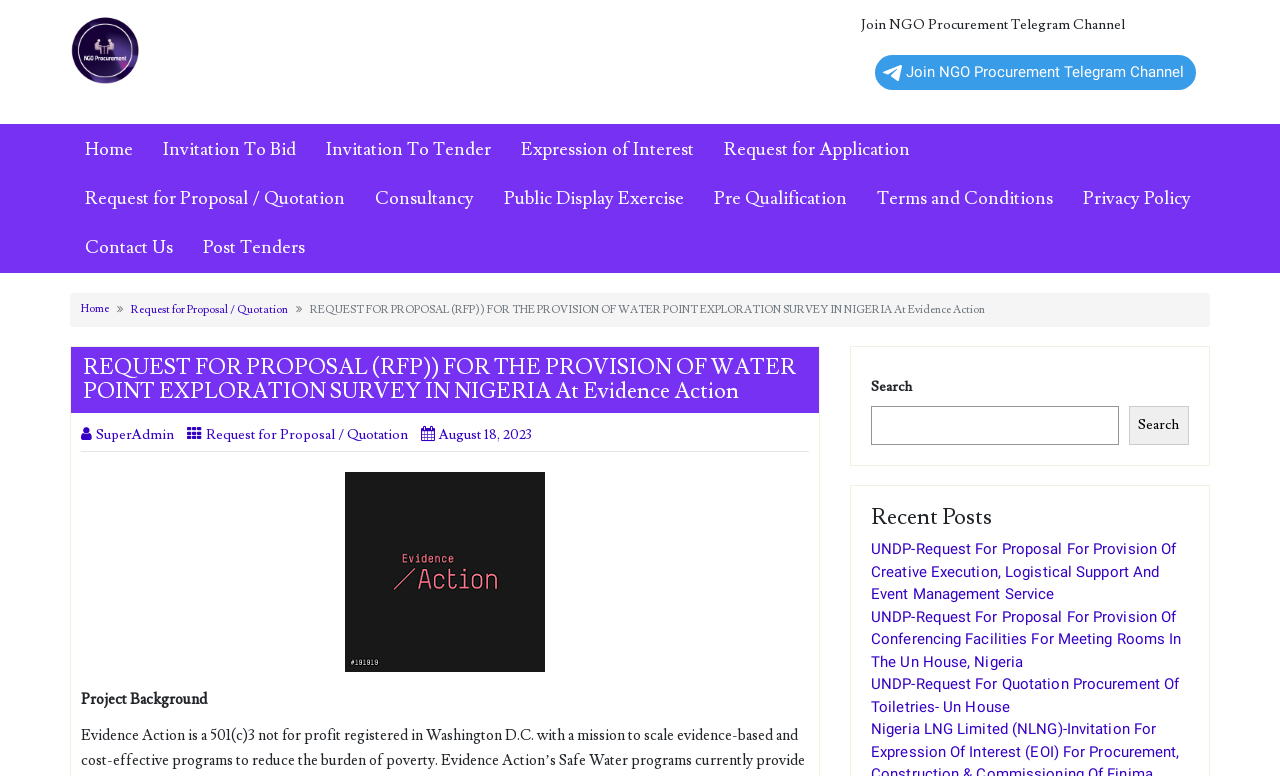Find the bounding box of the element with the following description: "SuperAdmin". The coordinates must be four float numbers between 0 and 1, formatted as [left, top, right, bottom].

[0.063, 0.549, 0.136, 0.573]